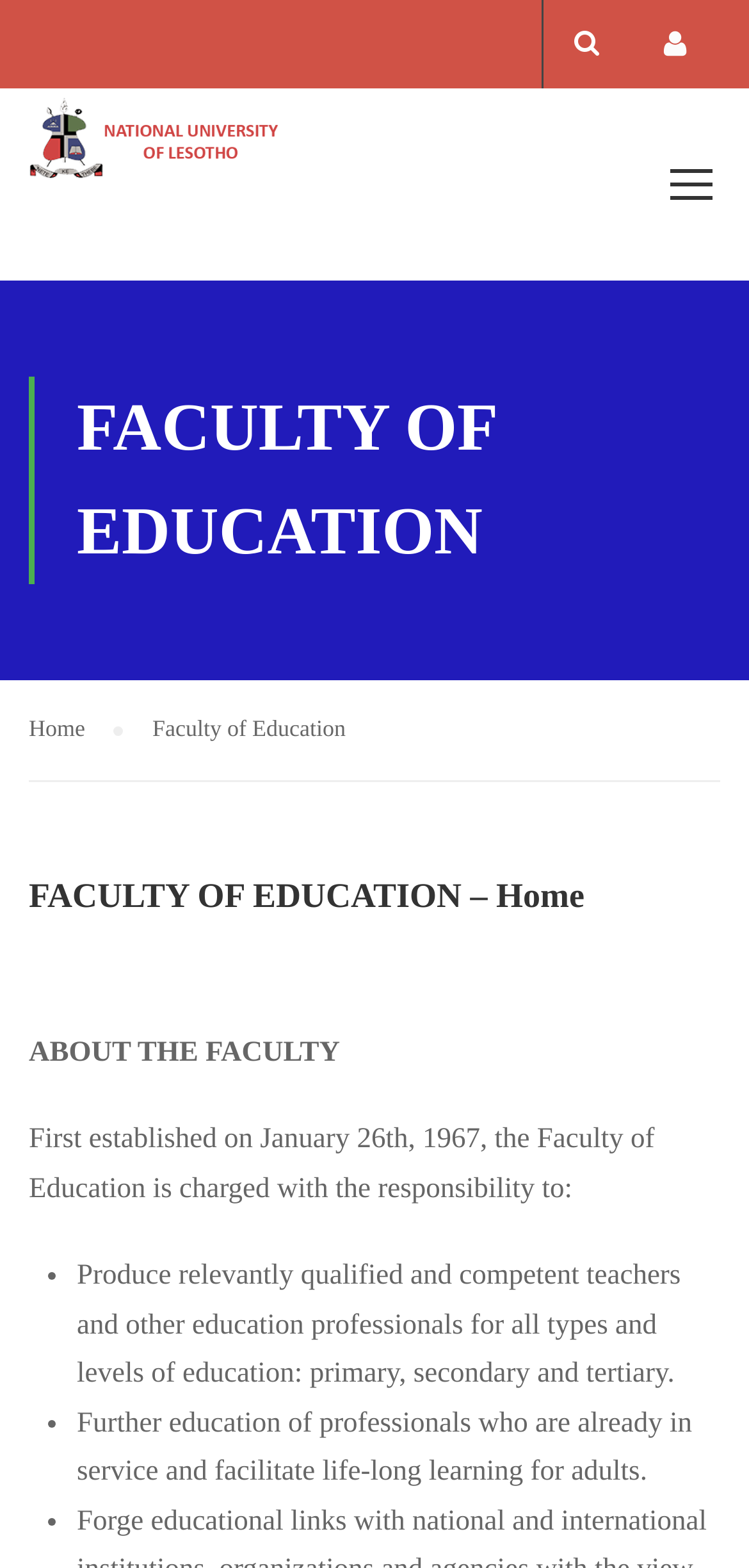What is the faculty's establishment date?
Answer the question with a thorough and detailed explanation.

I found the answer by reading the static text element that describes the faculty's history, which is located below the heading 'FACULTY OF EDUCATION'.